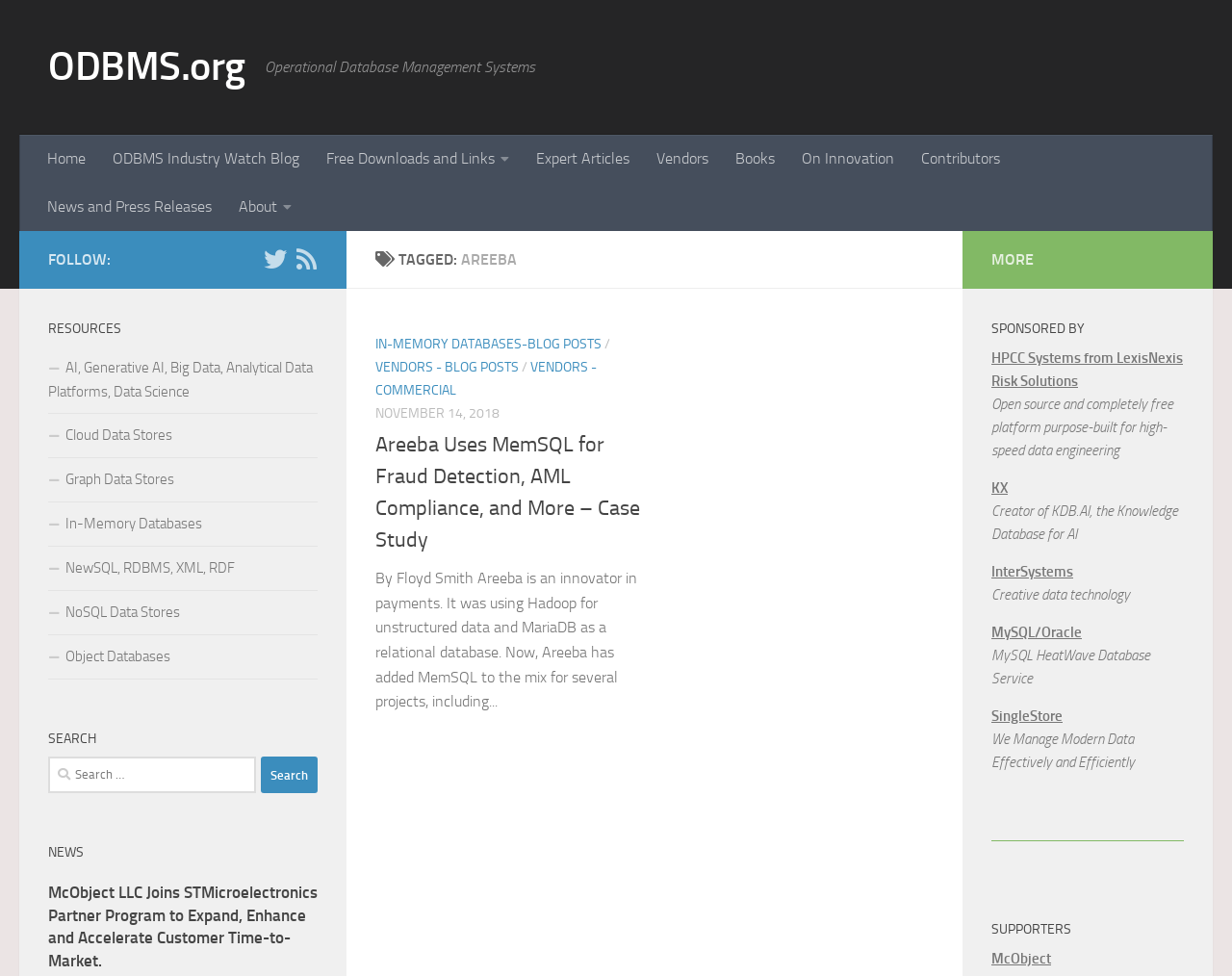Generate a detailed explanation of the webpage's features and information.

The webpage is about Areeba, an innovator in payments, and its use of MemSQL for fraud detection, AML compliance, and more. At the top, there is a navigation menu with links to "Home", "ODBMS Industry Watch Blog", "Free Downloads and Links", and other sections. Below the navigation menu, there is a heading "TAGGED: AREEBA" followed by an article about Areeba's use of MemSQL.

On the left side of the page, there are several sections, including "RESOURCES" with links to various topics such as AI, Big Data, and In-Memory Databases, and "SEARCH" with a search box. There is also a "NEWS" section with a link to a news article.

On the right side of the page, there are several sponsored sections, including "HPCC Systems from LexisNexis Risk Solutions", "KX", "InterSystems", "MySQL/Oracle", "SingleStore", and "McObject", each with a brief description and a link to the respective website.

At the bottom of the page, there is a "SUPPORTERS" section with a list of supporters, including McObject. There is also a "FOLLOW" section with links to Twitter and RSS.